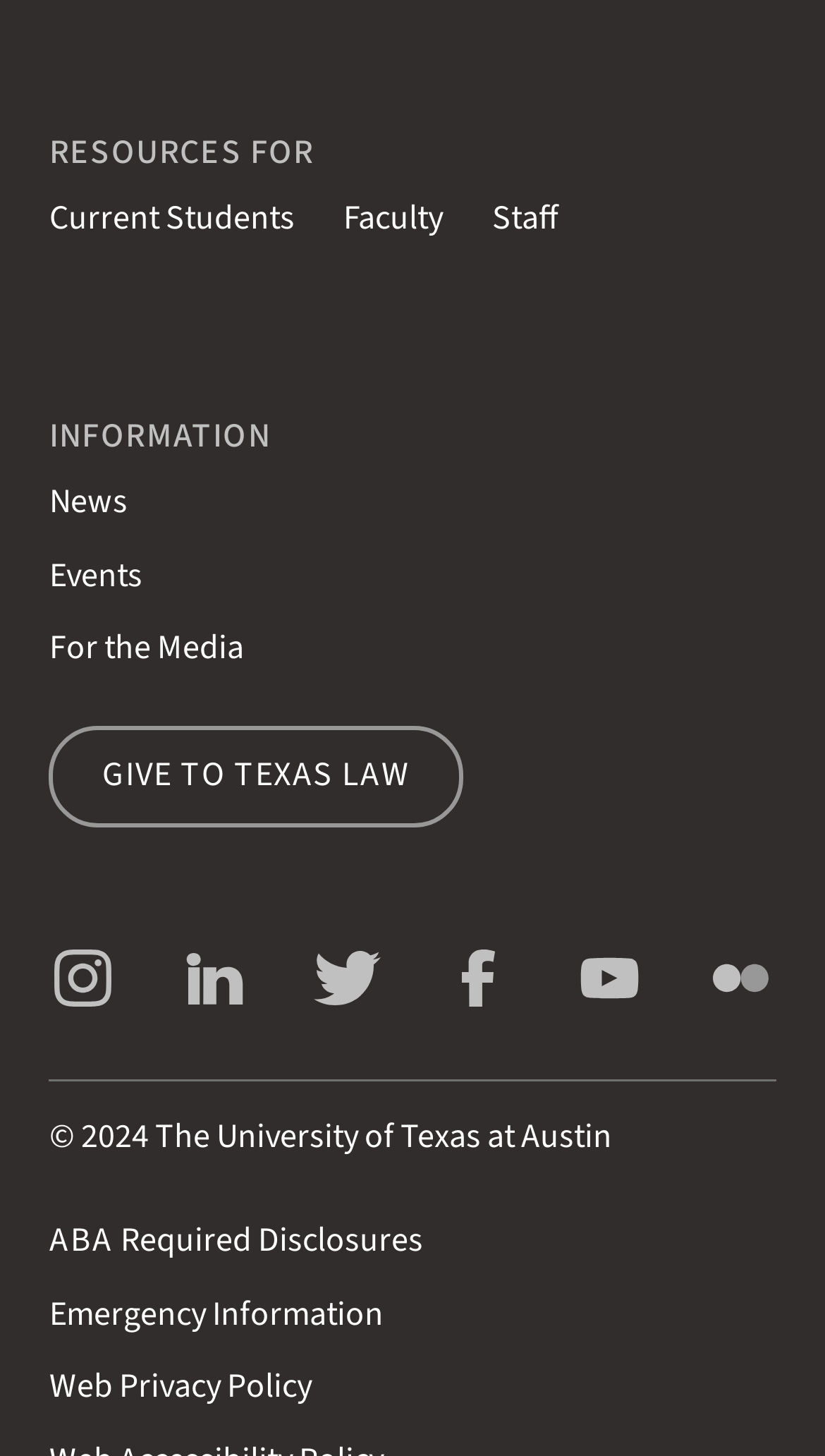Please give a short response to the question using one word or a phrase:
How many social media links are available?

6